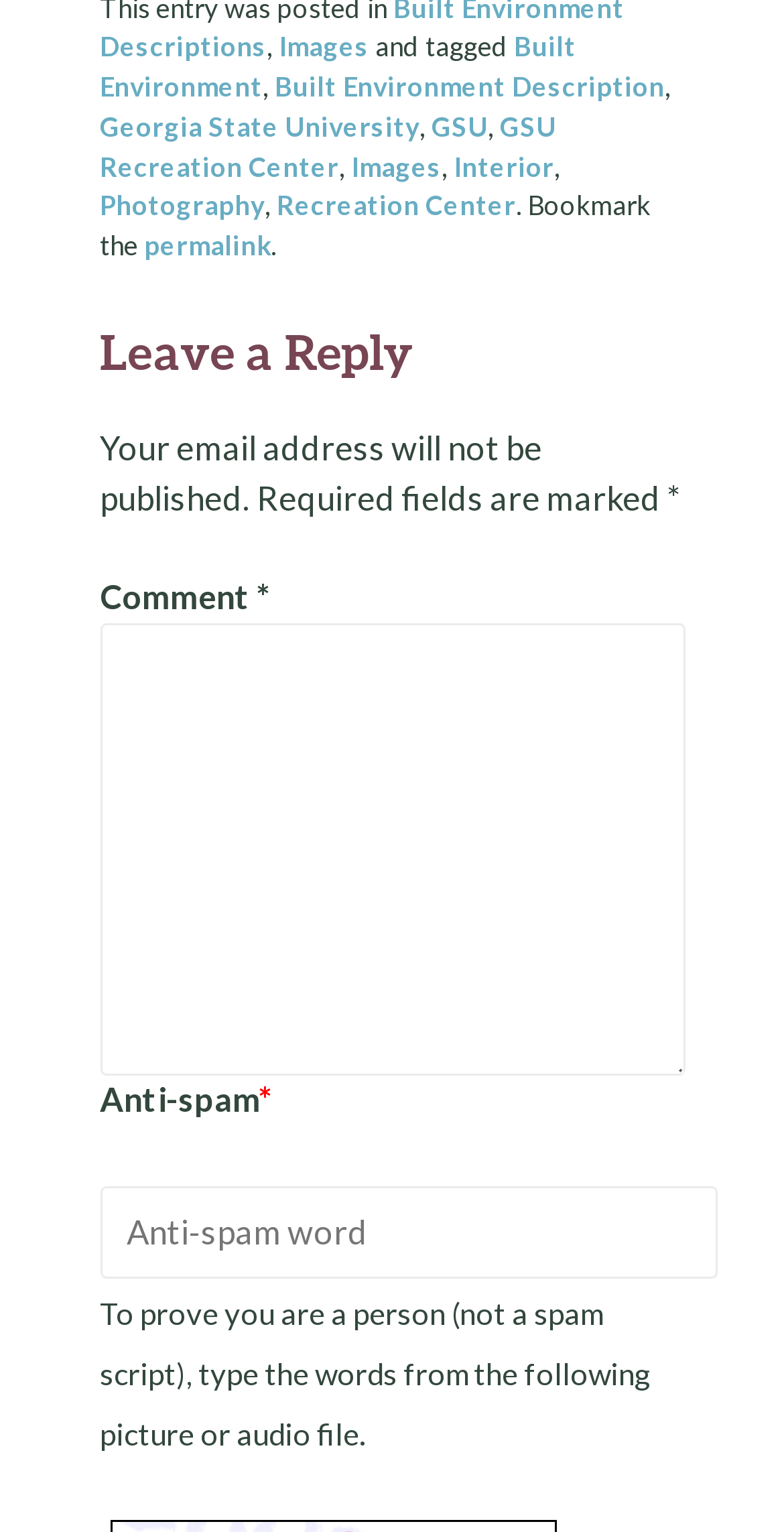Given the description: "parent_node: Comment * name="comment"", determine the bounding box coordinates of the UI element. The coordinates should be formatted as four float numbers between 0 and 1, [left, top, right, bottom].

[0.127, 0.407, 0.873, 0.702]